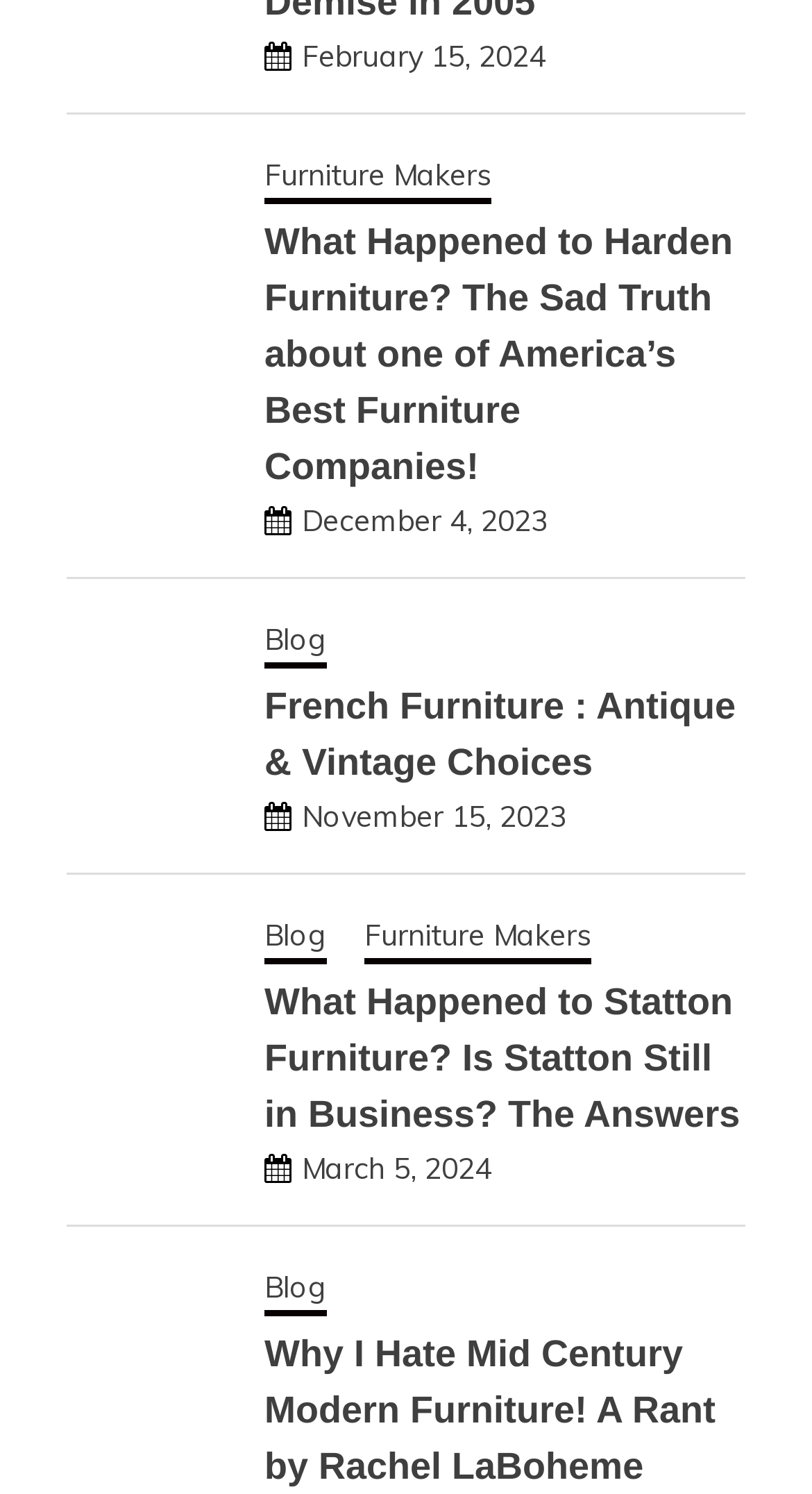Please predict the bounding box coordinates of the element's region where a click is necessary to complete the following instruction: "Learn about Furniture Makers". The coordinates should be represented by four float numbers between 0 and 1, i.e., [left, top, right, bottom].

[0.449, 0.612, 0.728, 0.645]